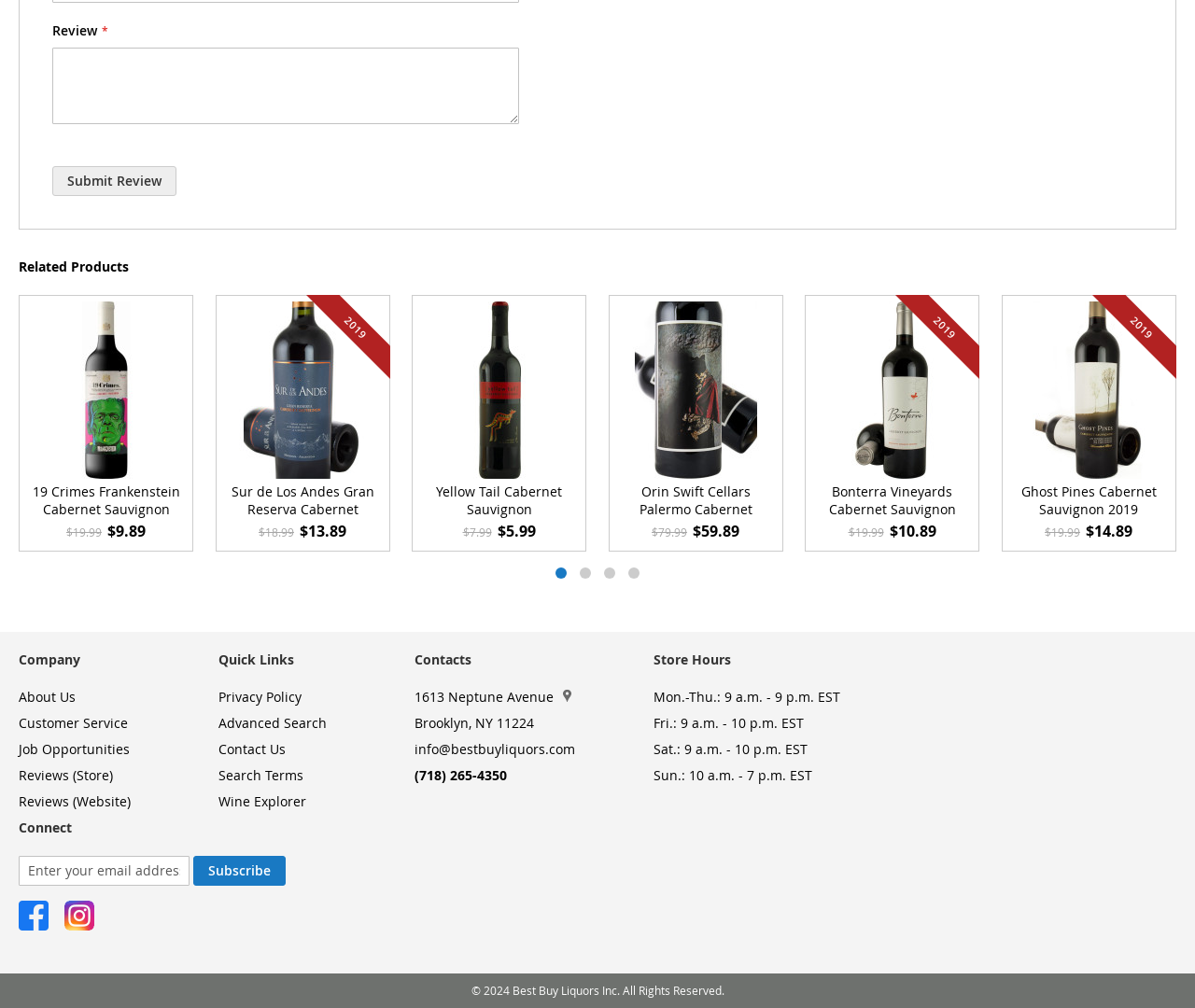Find the bounding box coordinates of the element to click in order to complete this instruction: "Subscribe to the newsletter". The bounding box coordinates must be four float numbers between 0 and 1, denoted as [left, top, right, bottom].

[0.162, 0.849, 0.239, 0.878]